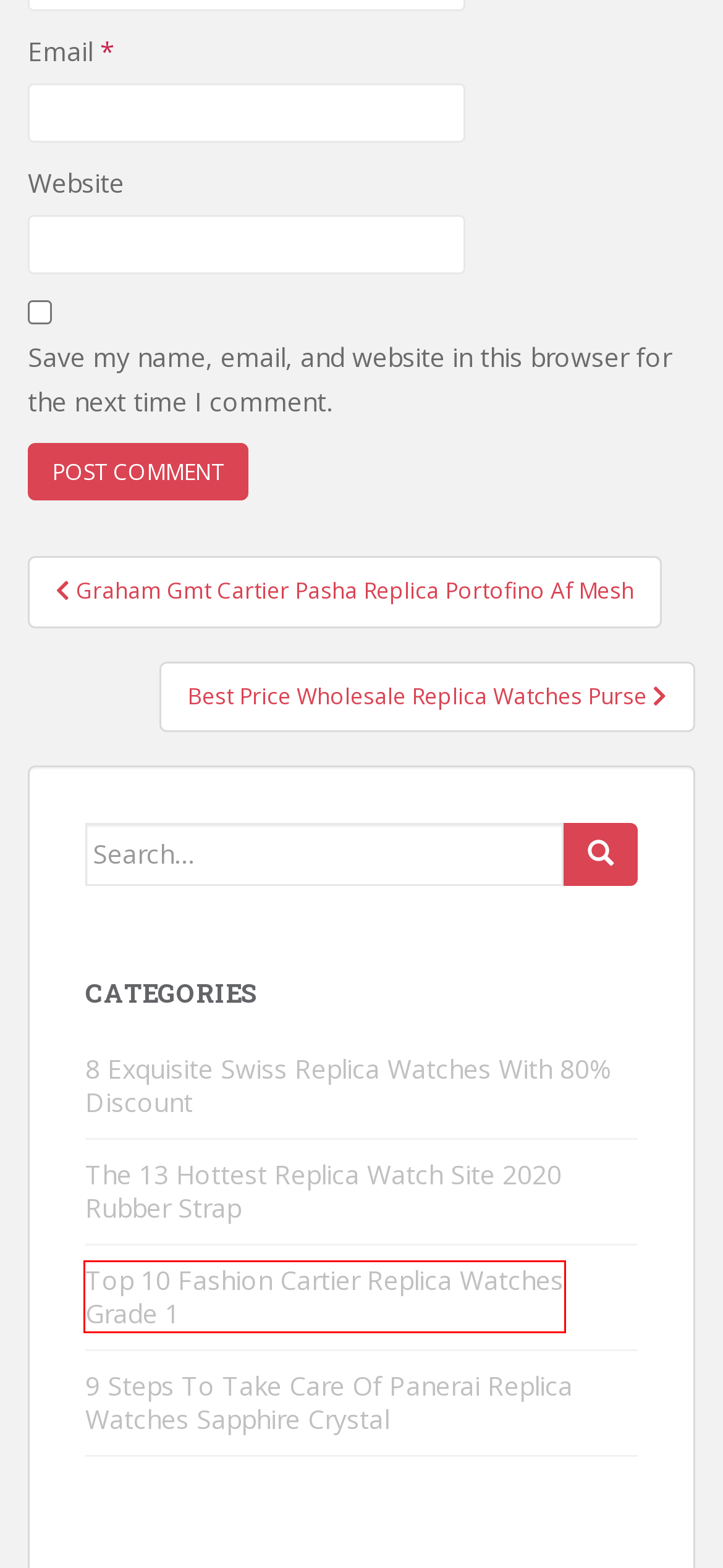Examine the screenshot of a webpage with a red rectangle bounding box. Select the most accurate webpage description that matches the new webpage after clicking the element within the bounding box. Here are the candidates:
A. Graham Gmt Cartier Pasha Replica Portofino Af Mesh – admin
B. The 13 Hottest Replica Watch Site 2020 Rubber Strap – admin
C. Io Hawk Swiss Replicas Watches Co – admin
D. Top 10 Fashion Cartier Replica Watches Grade 1 – admin
E. The 14 Best Places To Buy Rolex Replica Watches Grade 1 – admin
F. 8 Exquisite Swiss Replica Watches With 80% Discount – admin
G. Best Price Wholesale Replica Watches Purse – admin
H. 9 Steps To Take Care Of Panerai Replica Watches Sapphire Crystal – admin

D